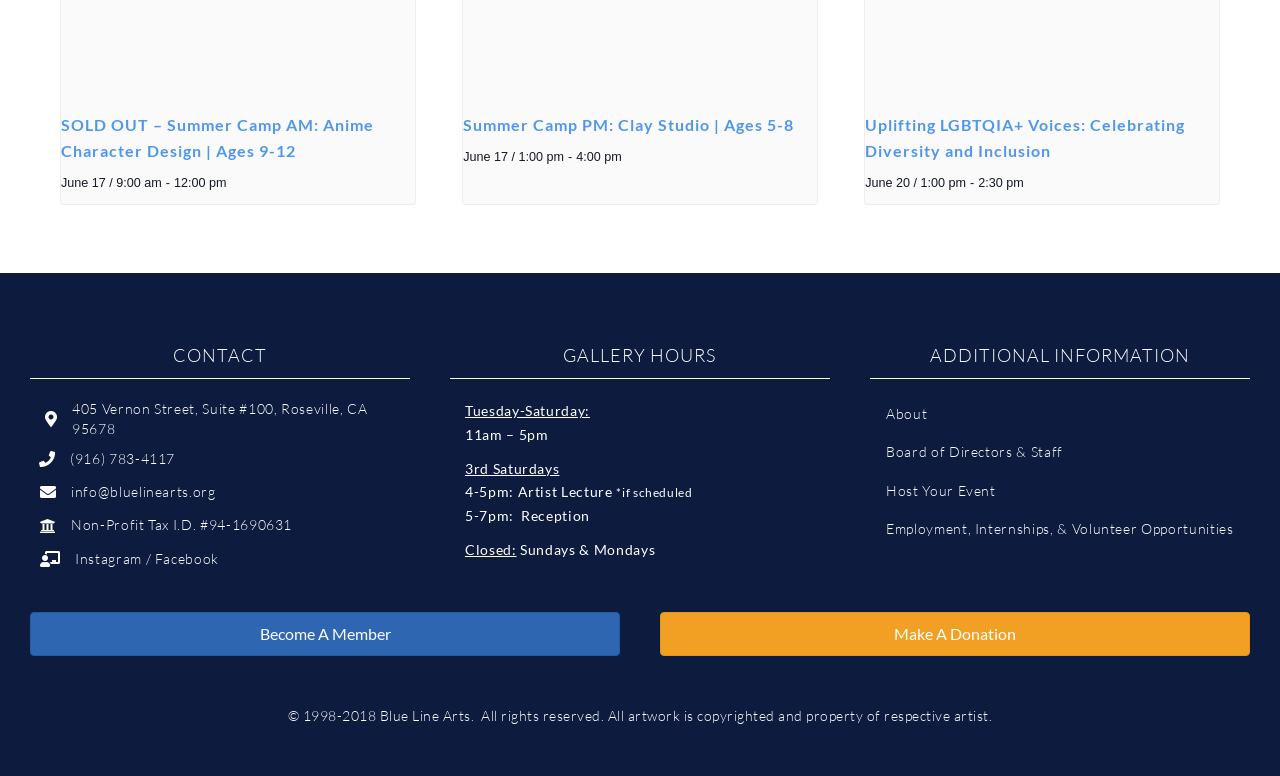Can you find the bounding box coordinates for the element that needs to be clicked to execute this instruction: "Check the website's maintenance information"? The coordinates should be given as four float numbers between 0 and 1, i.e., [left, top, right, bottom].

None